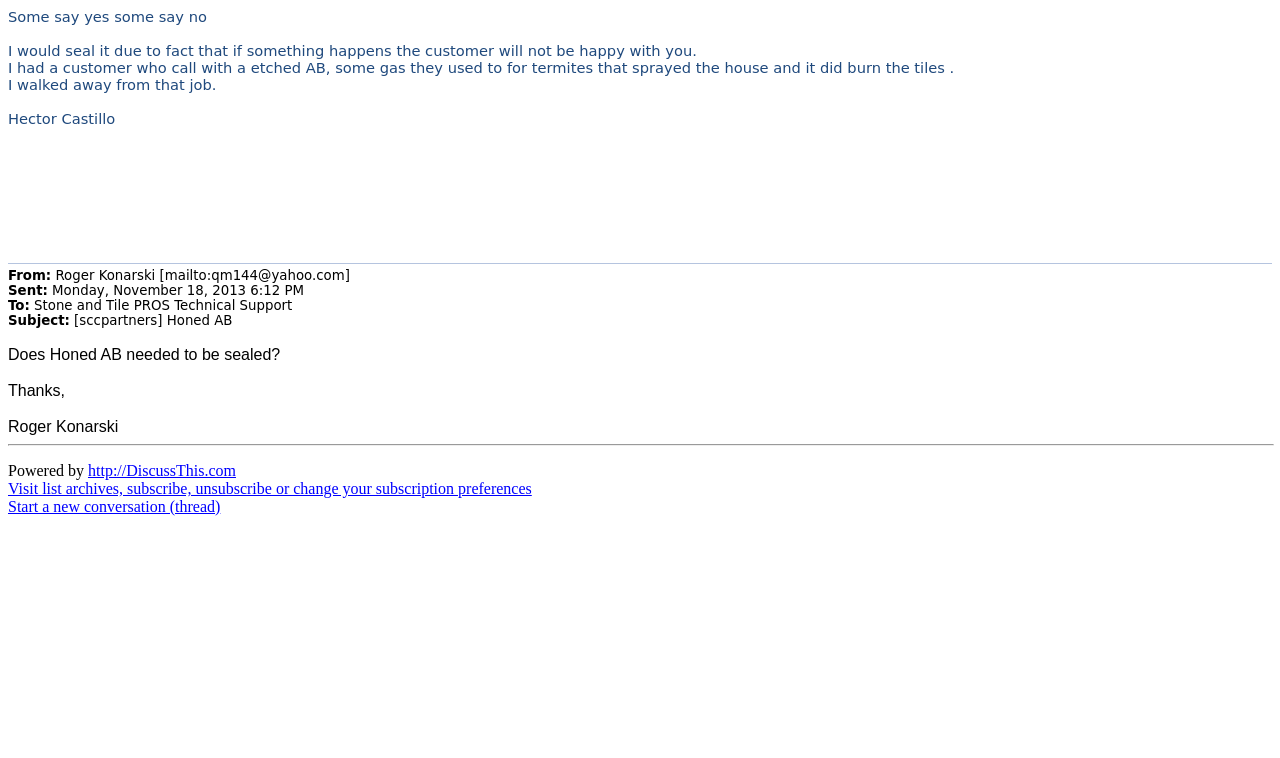Who is the sender of the email?
Analyze the image and deliver a detailed answer to the question.

The sender of the email is Roger Konarski, whose email address is qm144@yahoo.com, as indicated in the 'From:' section of the email.